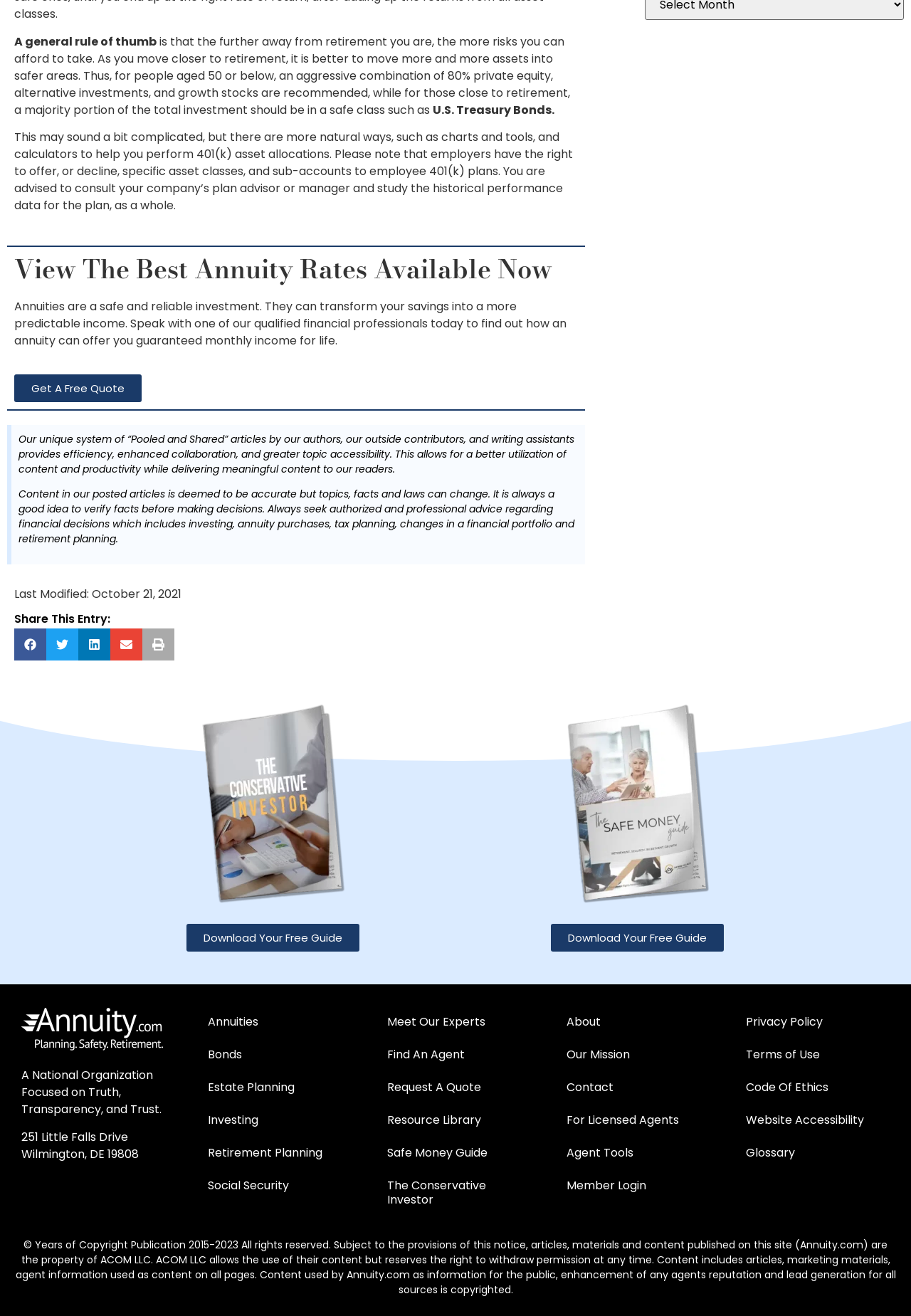Find the coordinates for the bounding box of the element with this description: "capítulos de libros".

None